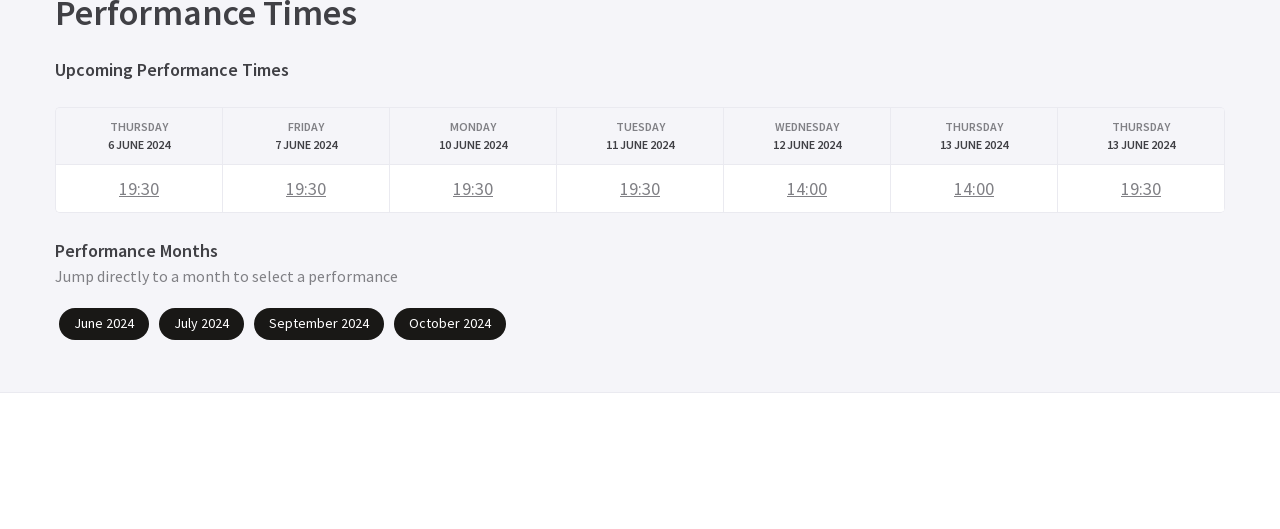Locate the bounding box coordinates of the region to be clicked to comply with the following instruction: "View Thursday 6 June 2024 performance time". The coordinates must be four float numbers between 0 and 1, in the form [left, top, right, bottom].

[0.093, 0.33, 0.124, 0.381]